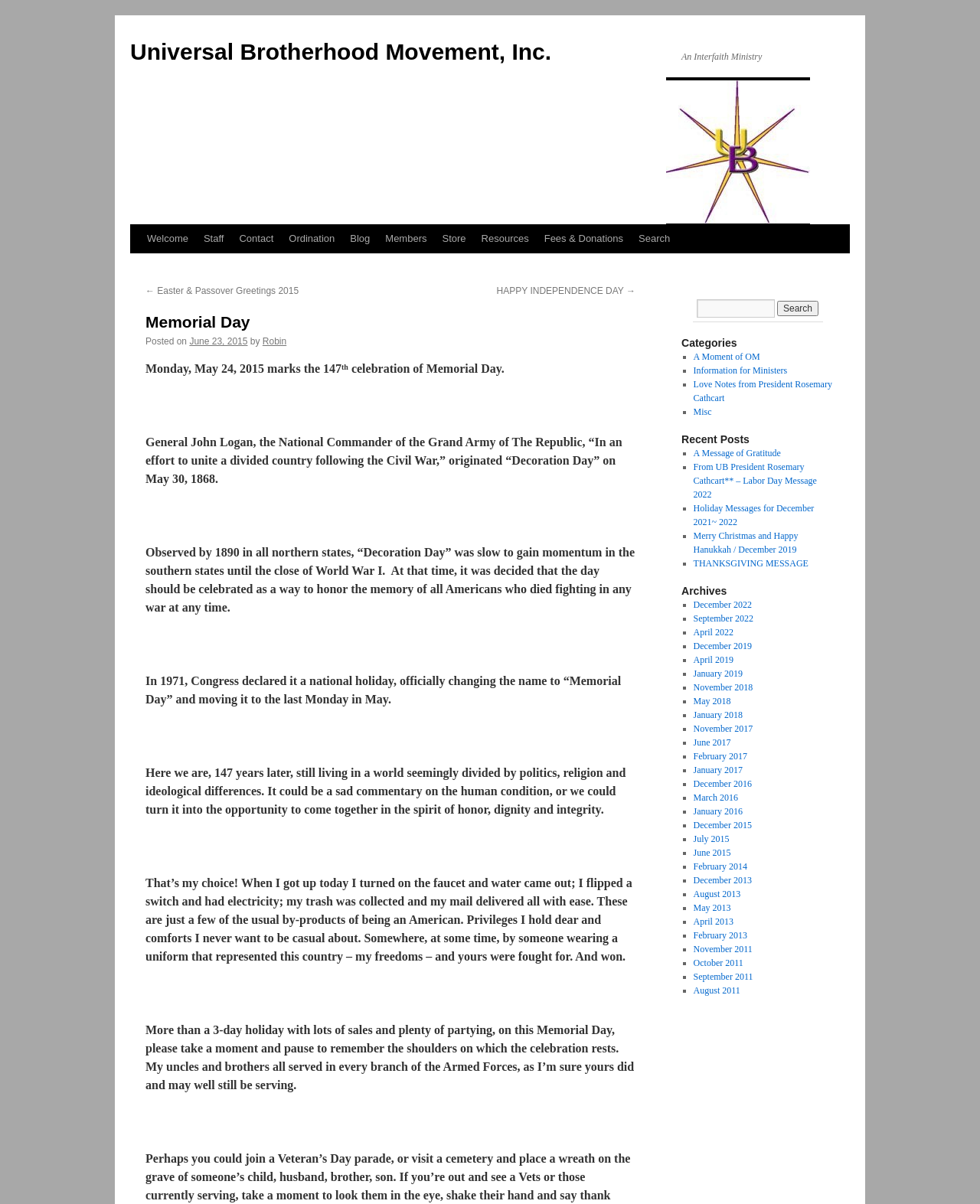Respond to the following query with just one word or a short phrase: 
What is the name of the president of UB?

Rosemary Cathcart